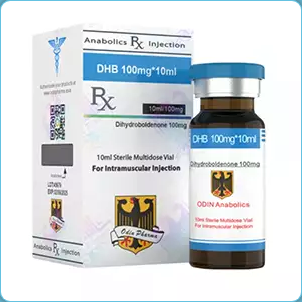What is the intended method of administration?
Identify the answer in the screenshot and reply with a single word or phrase.

Intramuscular injection